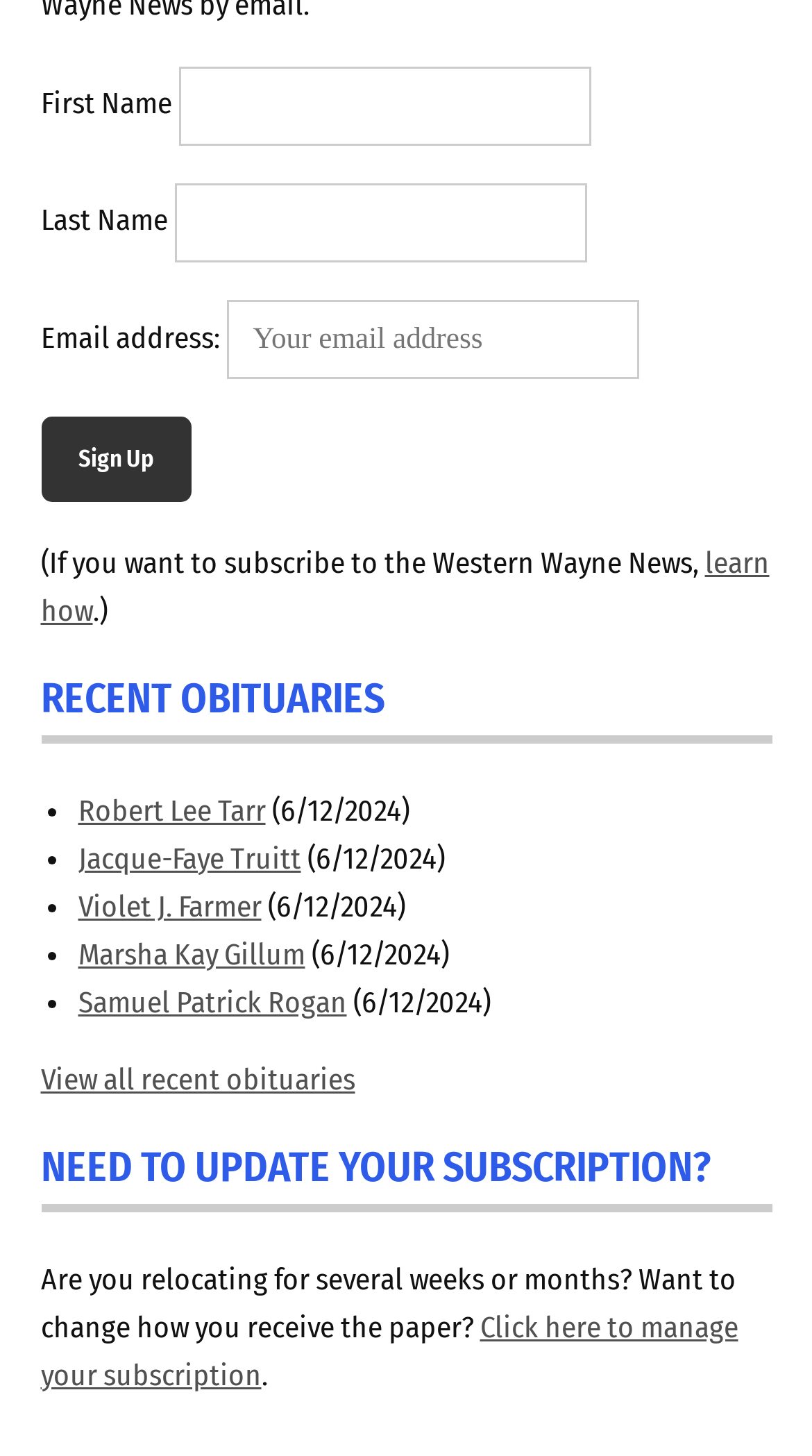Please answer the following question using a single word or phrase: How many obituaries are listed on the webpage?

4